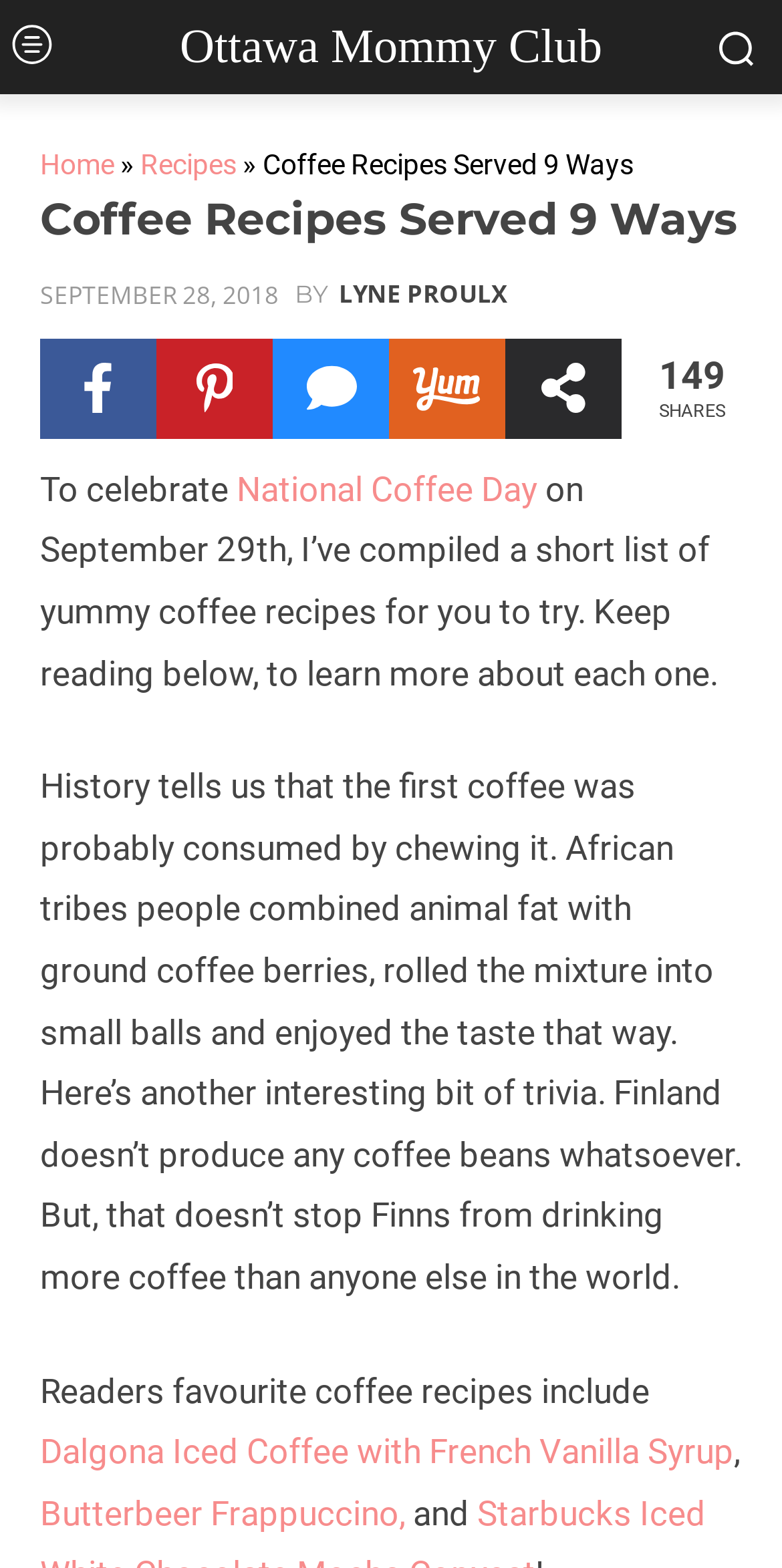Identify the bounding box coordinates for the region to click in order to carry out this instruction: "Click on the 'Recipes' link". Provide the coordinates using four float numbers between 0 and 1, formatted as [left, top, right, bottom].

[0.179, 0.095, 0.303, 0.115]